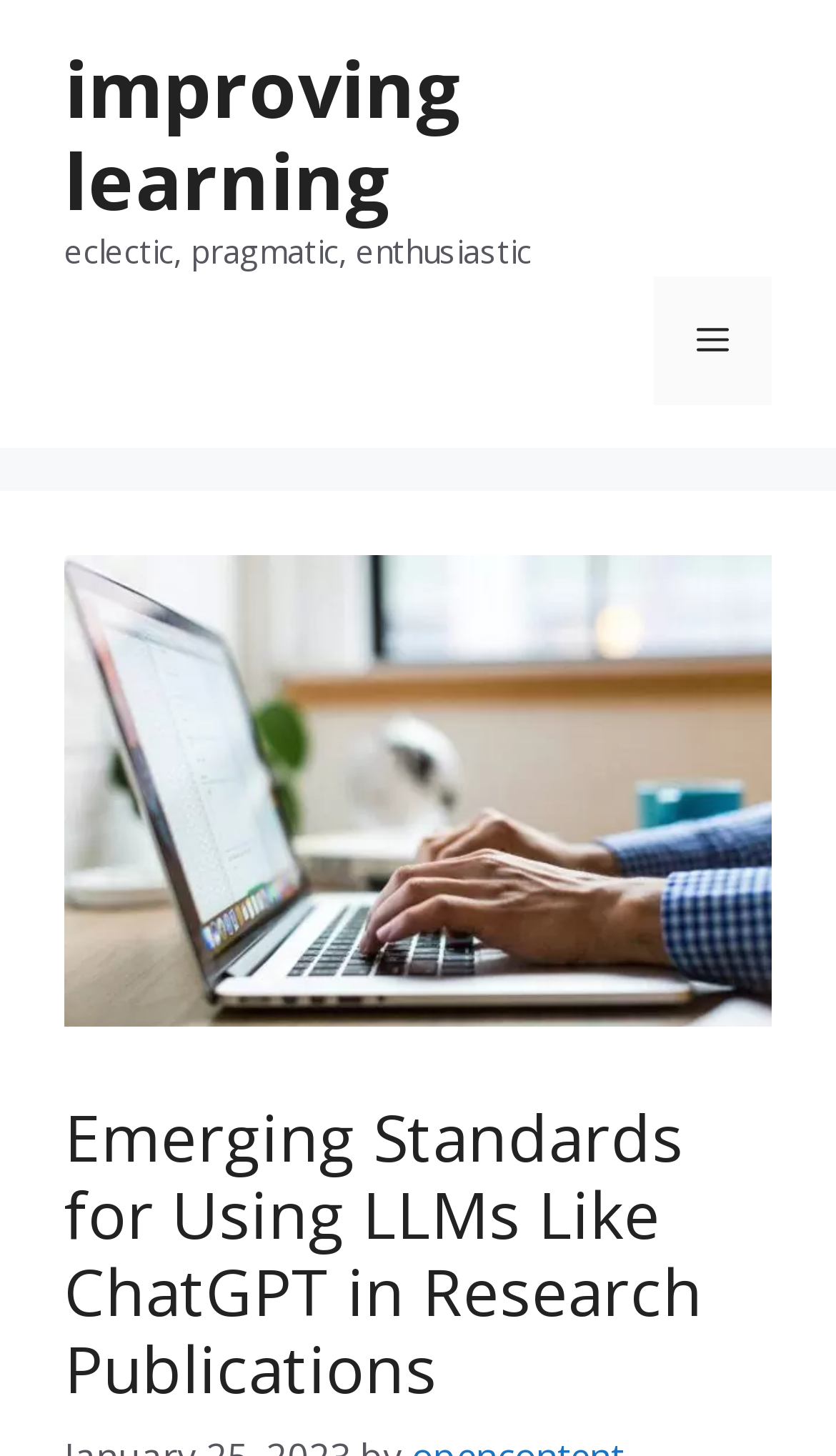Is the navigation menu expanded?
Based on the screenshot, respond with a single word or phrase.

No